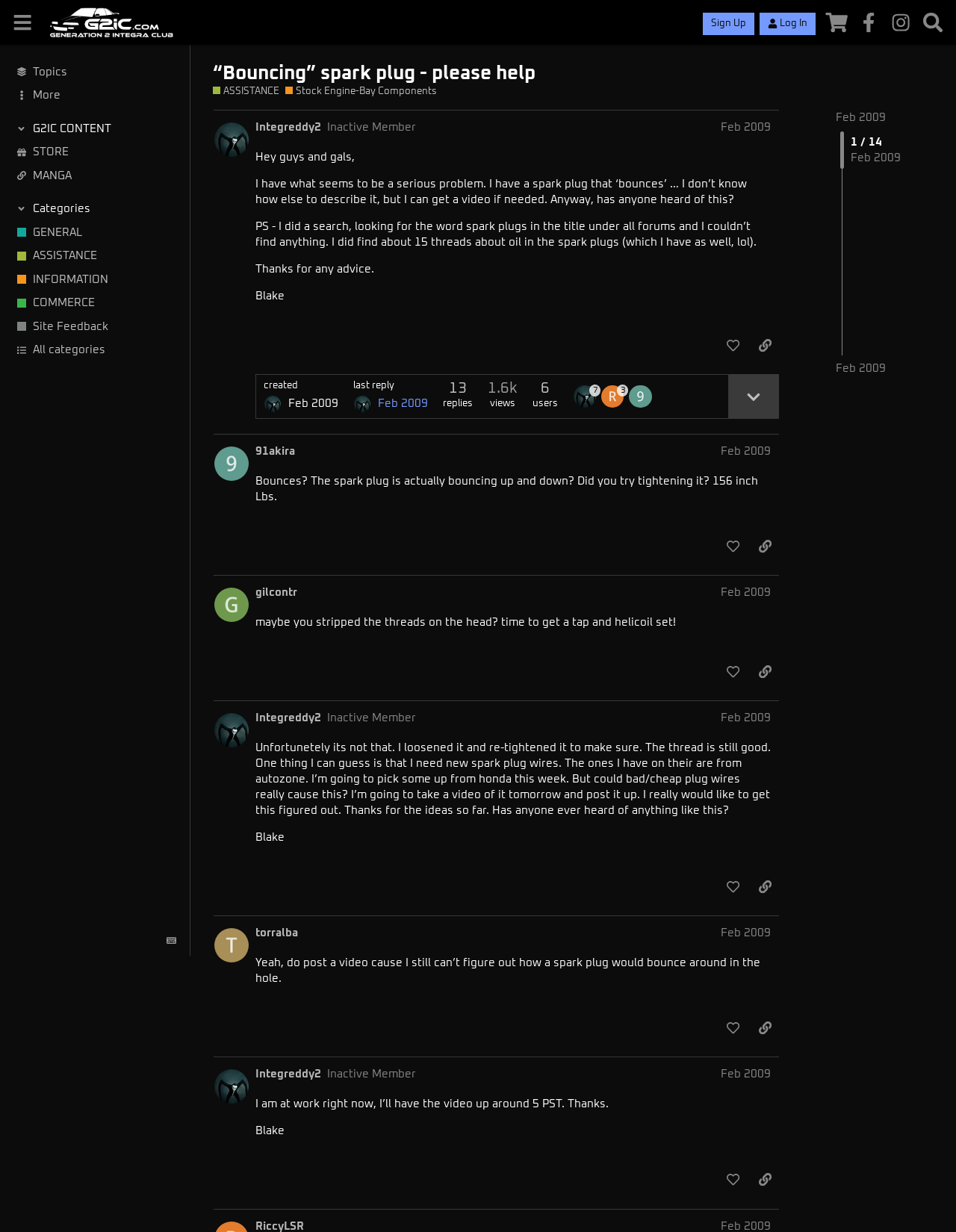Give a detailed account of the webpage.

This webpage appears to be a forum discussion thread on a car-related topic. At the top, there is a header section with several buttons and links, including a sidebar toggle, a sign-up button, a log-in button, and links to various sections of the website, such as the store and Facebook page.

Below the header, there is a section with several links to different categories, including "GENERAL", "ASSISTANCE", and "INFORMATION". These links are arranged vertically and take up the left side of the page.

The main content of the page is a discussion thread, with two posts visible. The first post, by a user named "Integreddy2", describes a problem with a spark plug that "bounces" and asks for help. The post includes several paragraphs of text and is followed by a series of buttons and links, including a "like" button, a "copy link" button, and a link to the user's profile.

The second post, by a user named "91akira", responds to the original post and asks for clarification on the problem. This post also includes several paragraphs of text and is followed by a similar set of buttons and links.

To the right of the posts, there are several statistics and links, including the number of replies, views, and users who have participated in the discussion. There are also links to other users who have participated in the discussion.

At the bottom of the page, there are links to navigate to other pages in the discussion thread, including a link to the next page of posts.